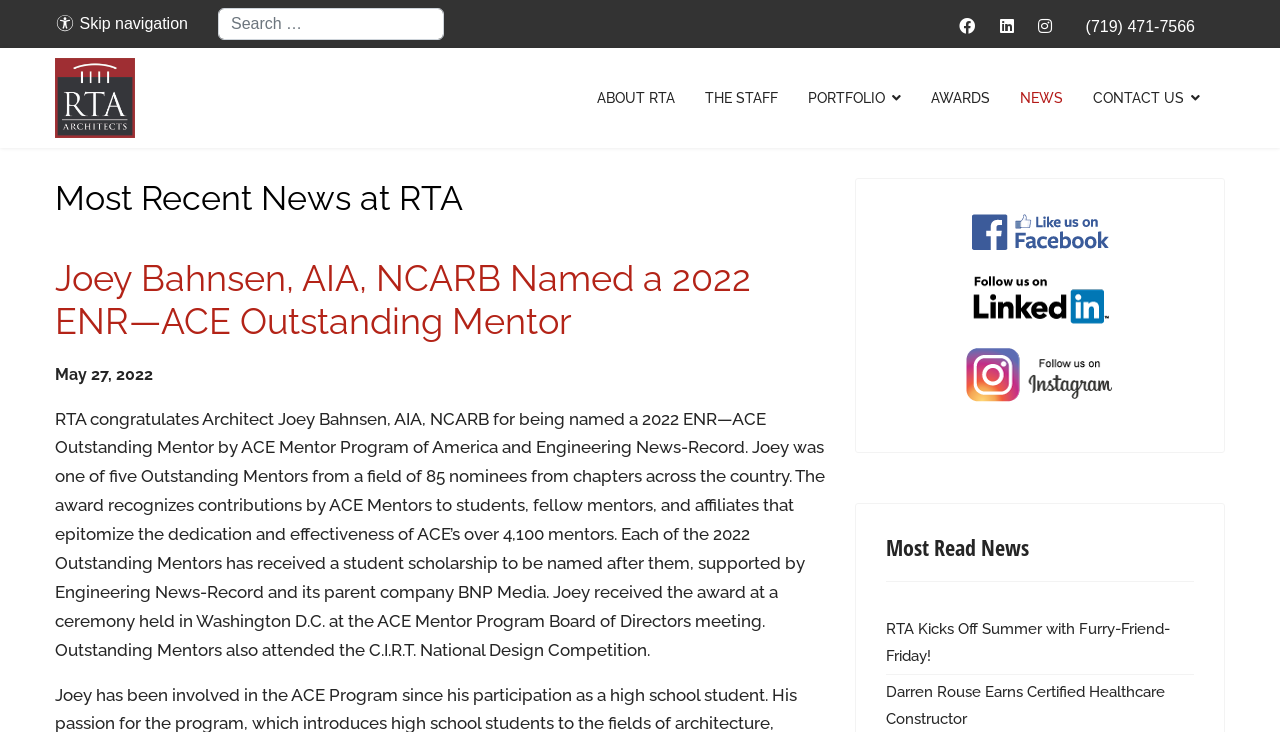What is the title of the news article below the 'Most Recent News at RTA' heading?
Answer with a single word or phrase, using the screenshot for reference.

Joey Bahnsen, AIA, NCARB Named a 2022 ENR—ACE Outstanding Mentor